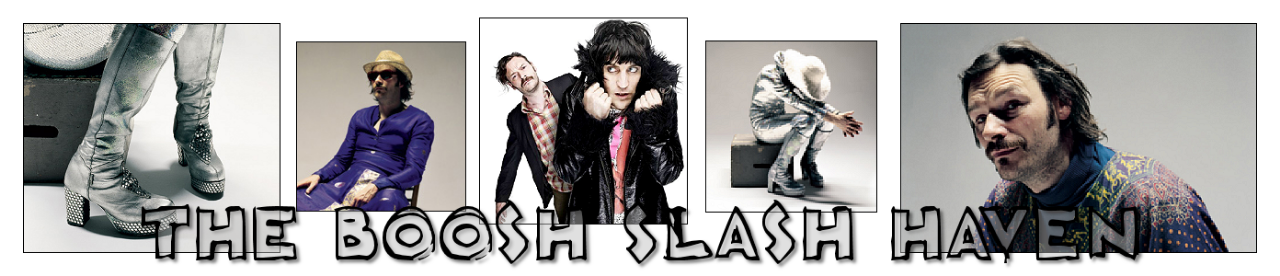Use a single word or phrase to answer the question:
What is the style of the characters' fashion?

Flamboyant